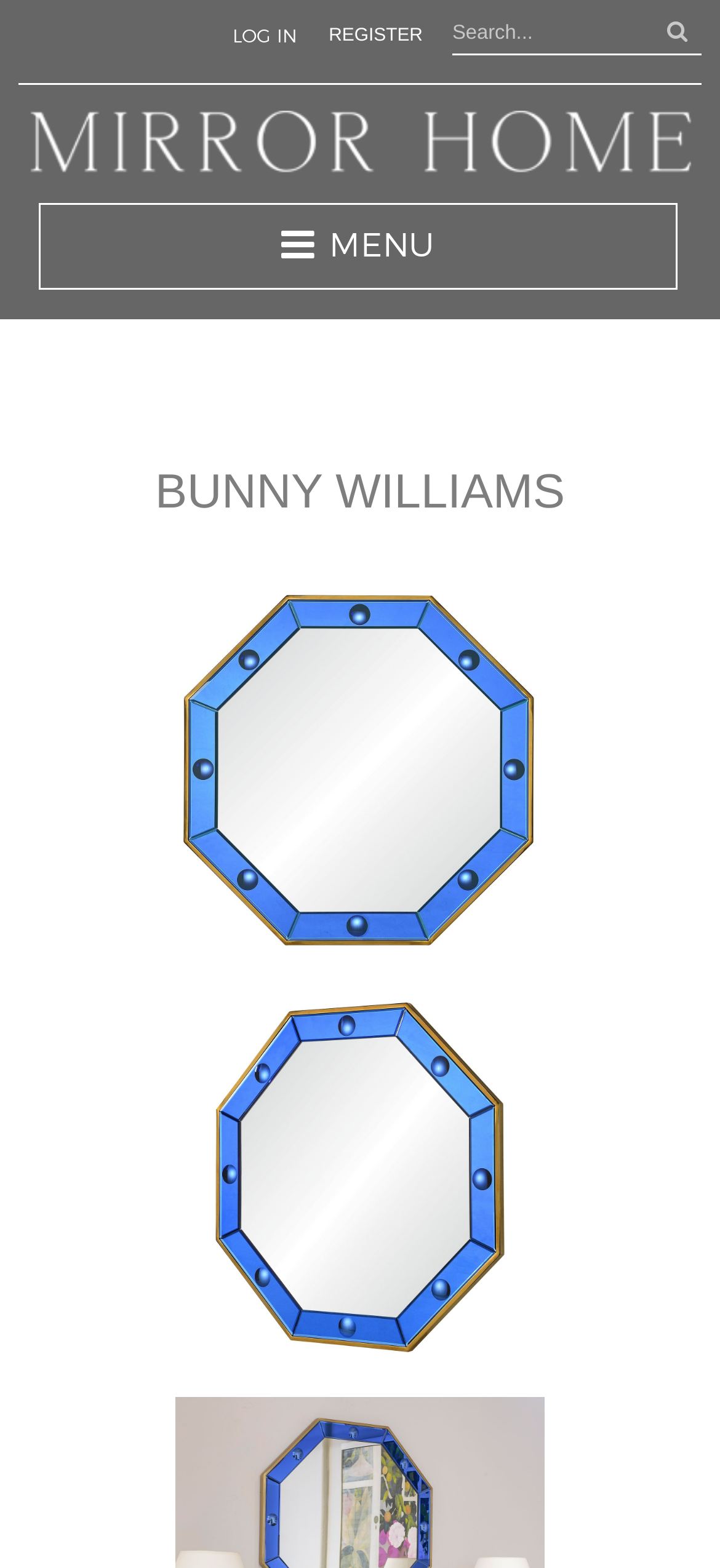Look at the image and give a detailed response to the following question: How many links are present in the top navigation bar?

I counted the links 'REGISTER', 'LOG IN', and 'MENU' which are positioned in the top navigation bar, indicating that there are three links present.